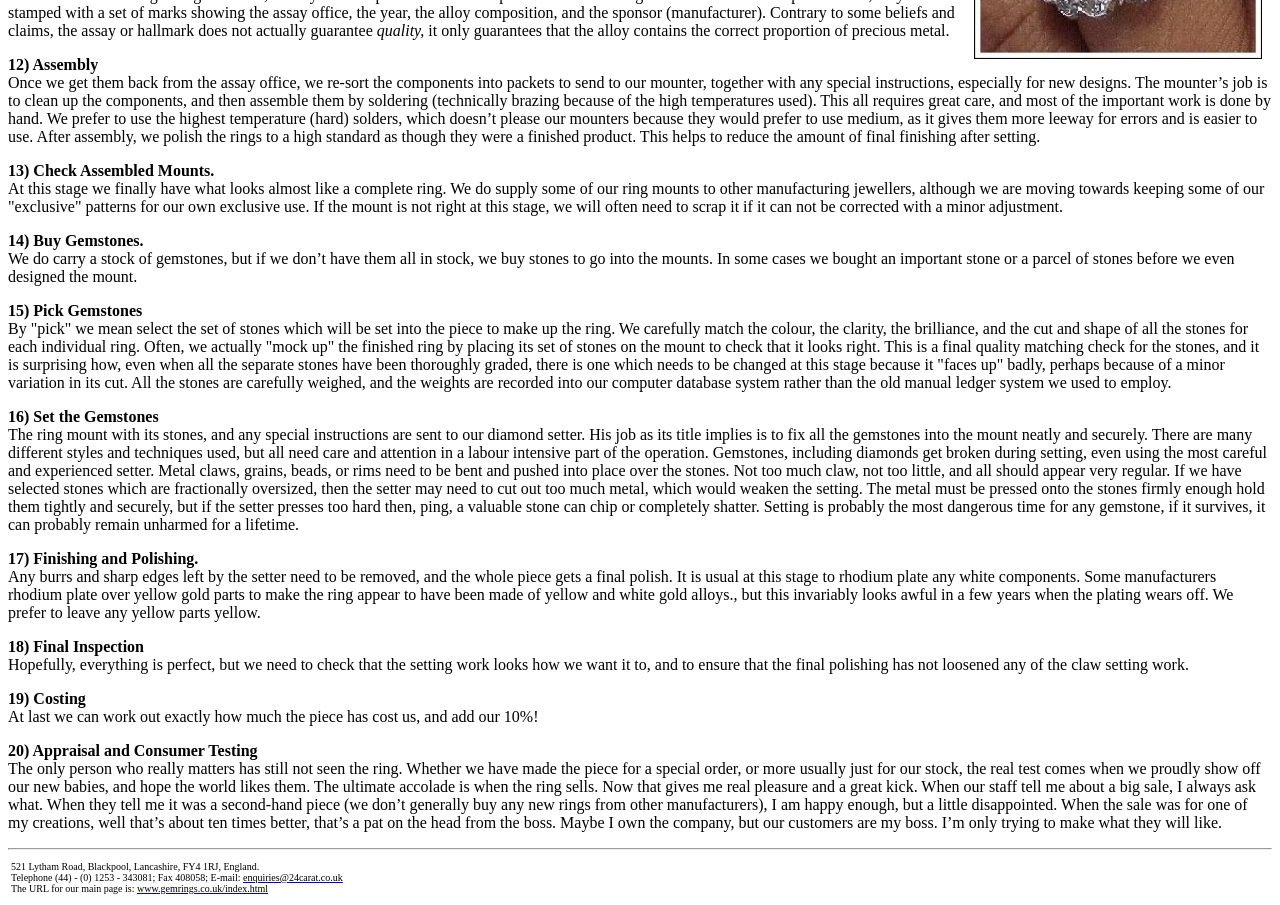Determine the bounding box coordinates in the format (top-left x, top-left y, bottom-right x, bottom-right y). Ensure all values are floating point numbers between 0 and 1. Identify the bounding box of the UI element described by: enquiries@24carat.co.uk

[0.19, 0.964, 0.268, 0.976]